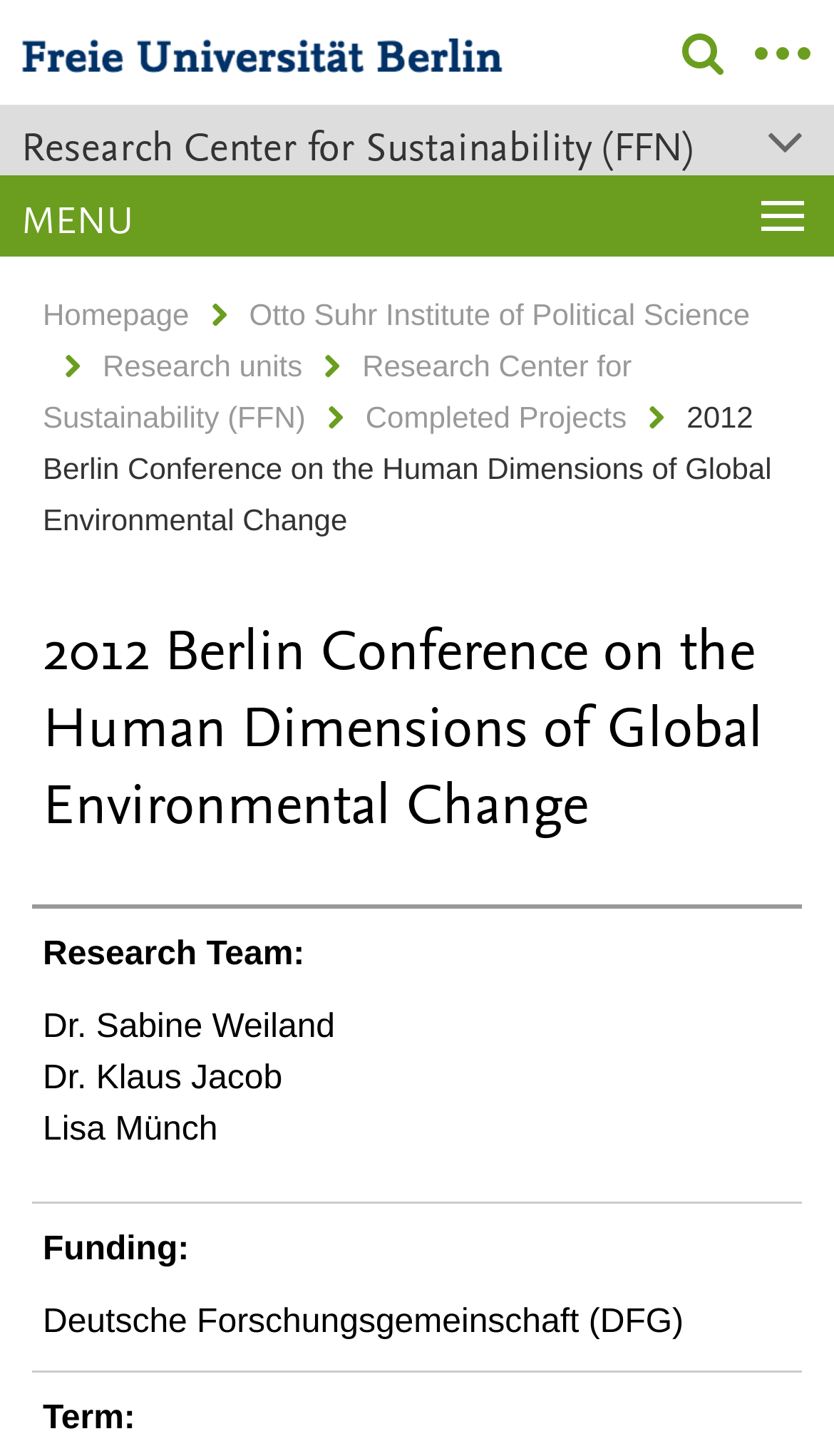What is the name of the institute associated with the conference?
Provide a well-explained and detailed answer to the question.

I found the name of the institute associated with the conference by looking at the link 'Otto Suhr Institute of Political Science' in the menu, which suggests that the conference is related to this institute.